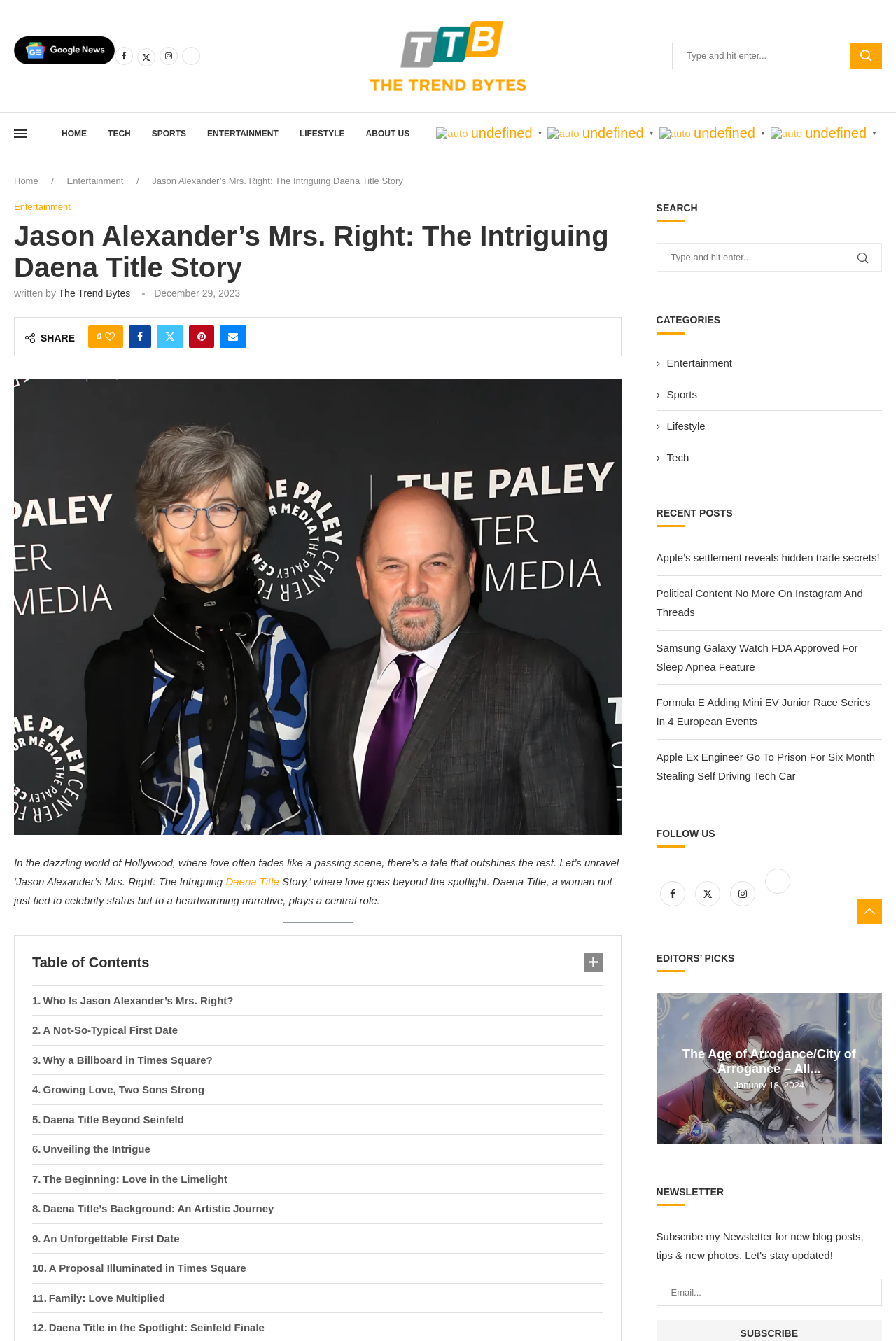Please identify the bounding box coordinates of where to click in order to follow the instruction: "Click on NEWS".

None